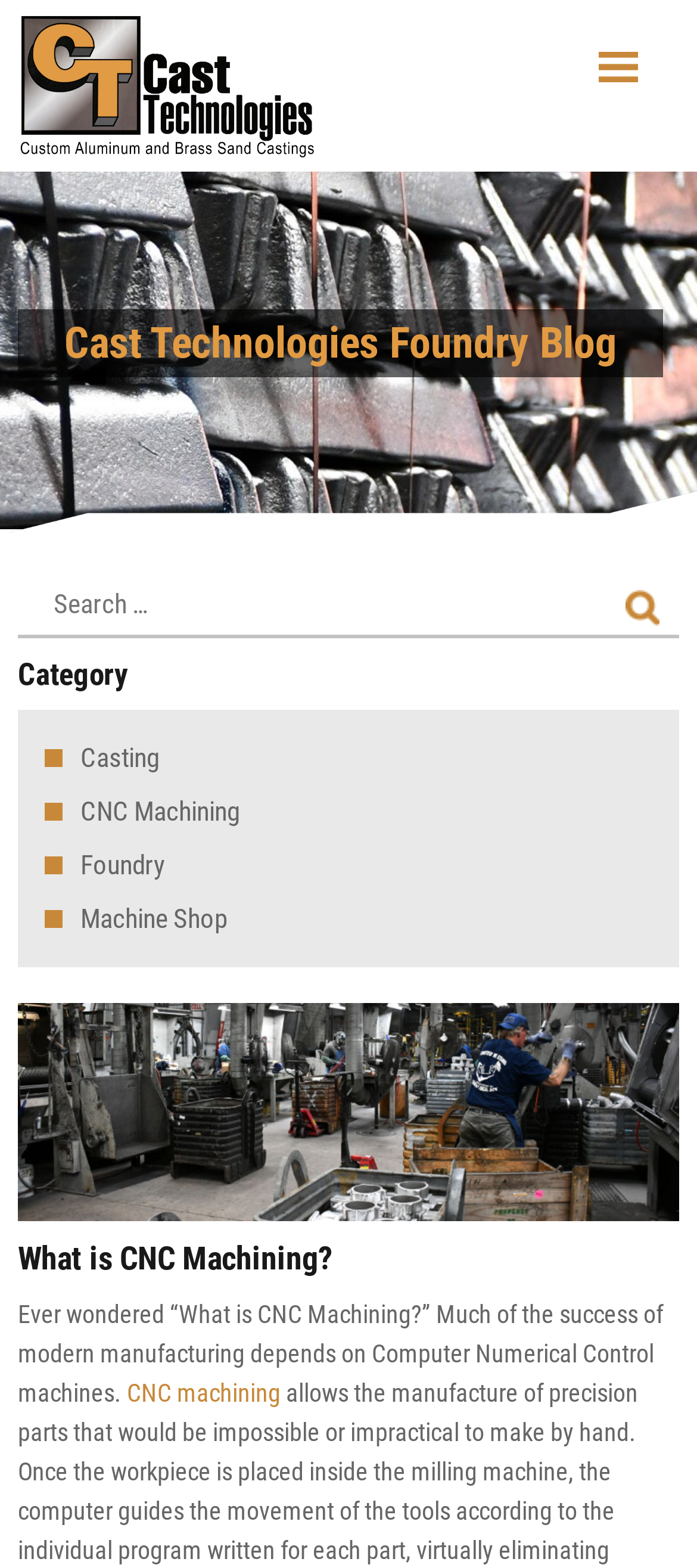Locate the bounding box coordinates of the element you need to click to accomplish the task described by this instruction: "Read the What is CNC Machining? article".

[0.026, 0.79, 0.974, 0.825]